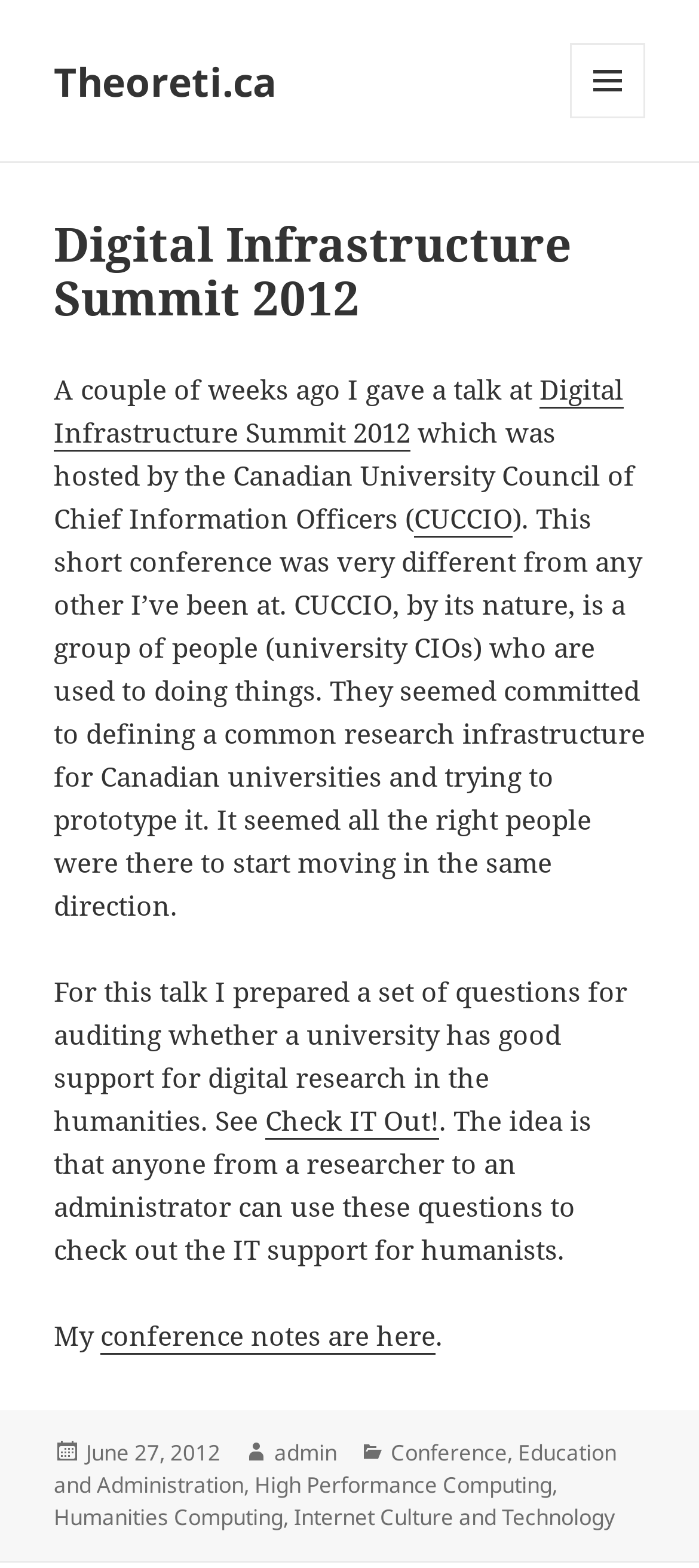Predict the bounding box of the UI element based on this description: "Digital Infrastructure Summit 2012".

[0.077, 0.236, 0.892, 0.288]